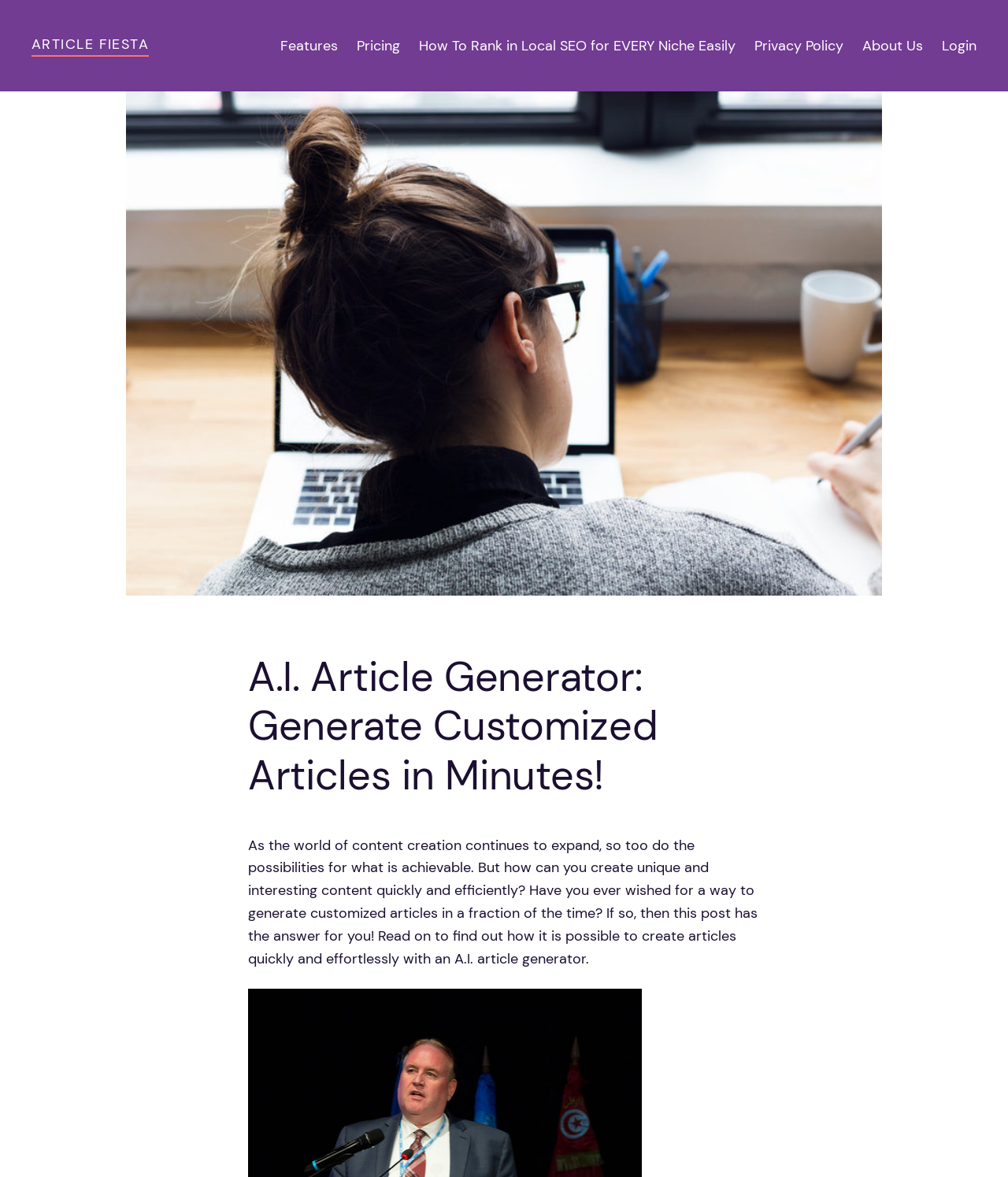Respond with a single word or short phrase to the following question: 
What is the topic of the article mentioned in the navigation?

Local SEO